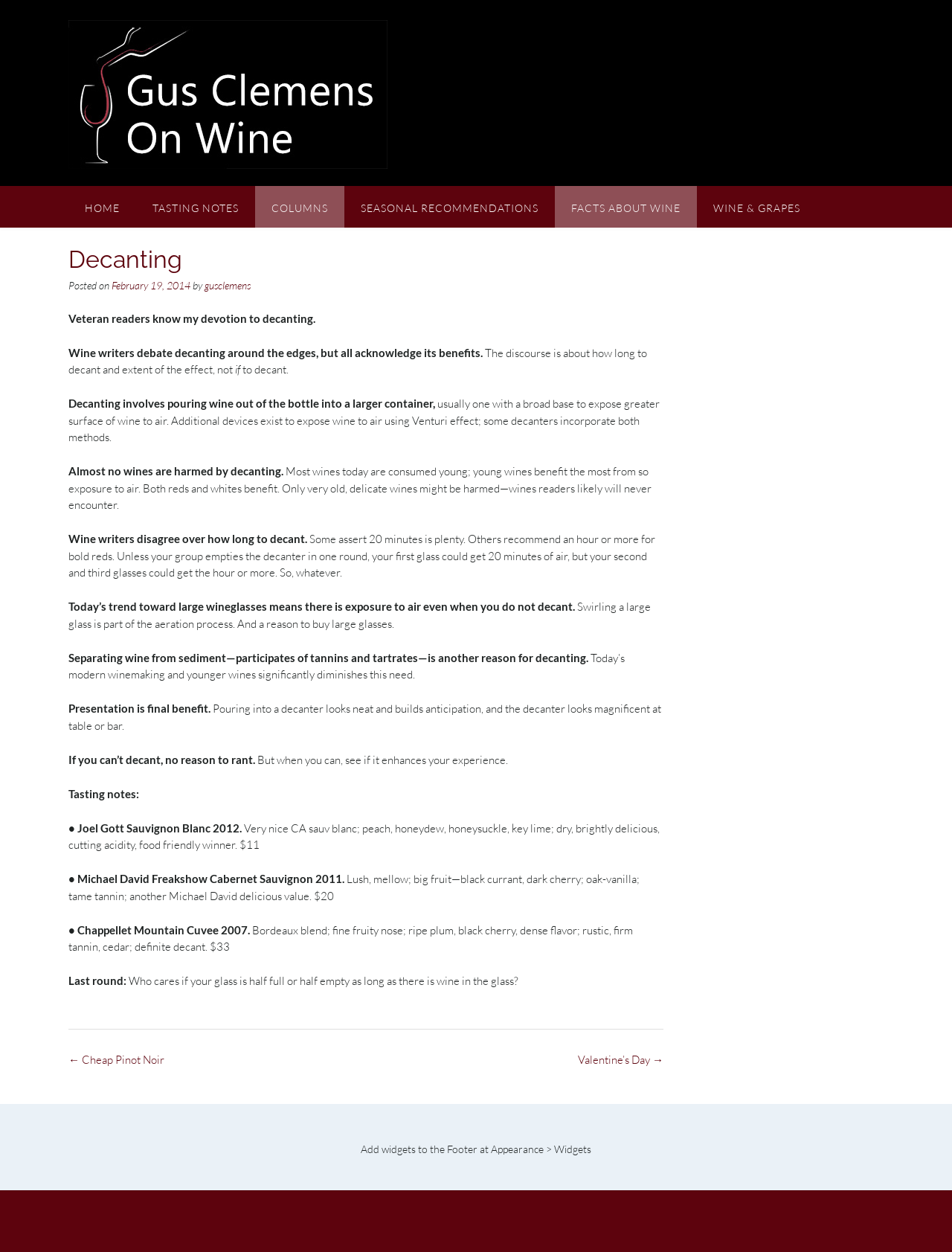For the element described, predict the bounding box coordinates as (top-left x, top-left y, bottom-right x, bottom-right y). All values should be between 0 and 1. Element description: Tasting Notes

[0.143, 0.149, 0.268, 0.182]